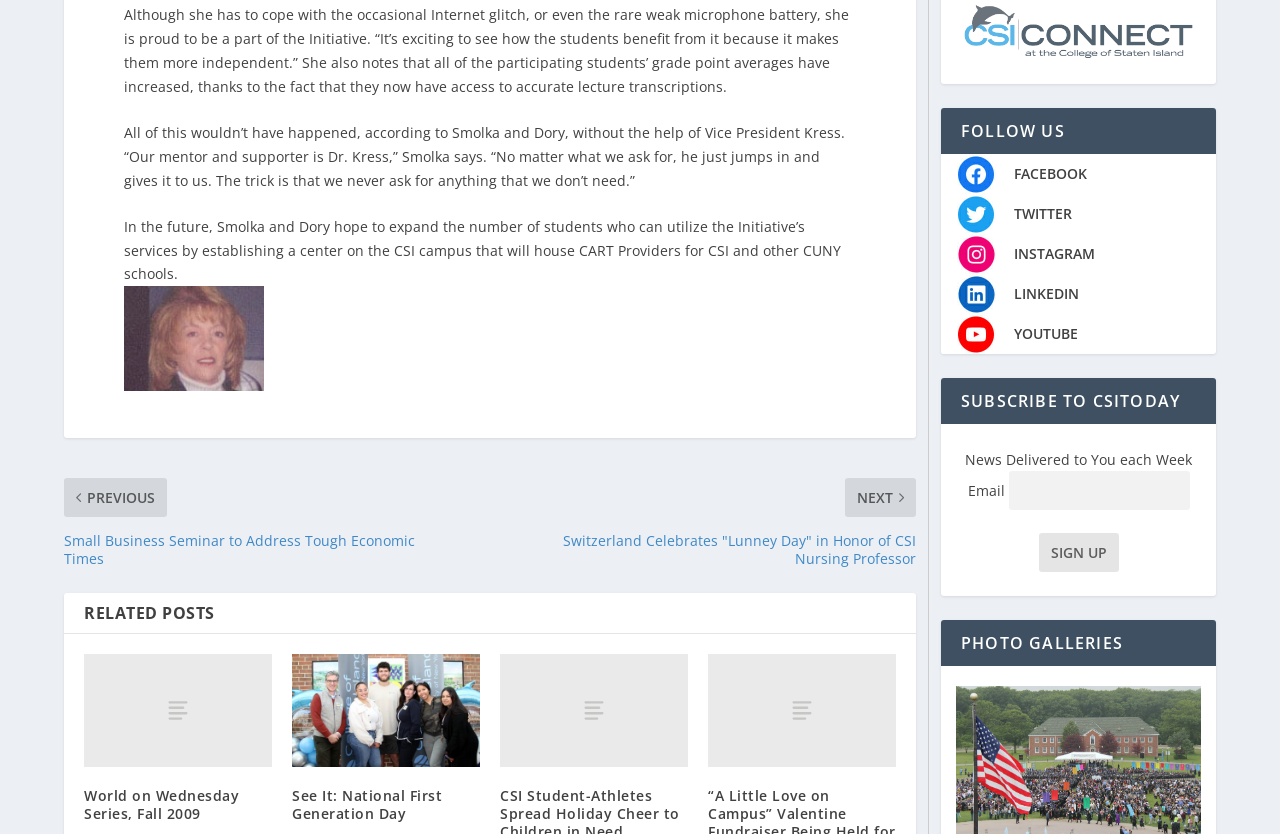Bounding box coordinates are specified in the format (top-left x, top-left y, bottom-right x, bottom-right y). All values are floating point numbers bounded between 0 and 1. Please provide the bounding box coordinate of the region this sentence describes: FACEBOOK

[0.792, 0.198, 0.849, 0.22]